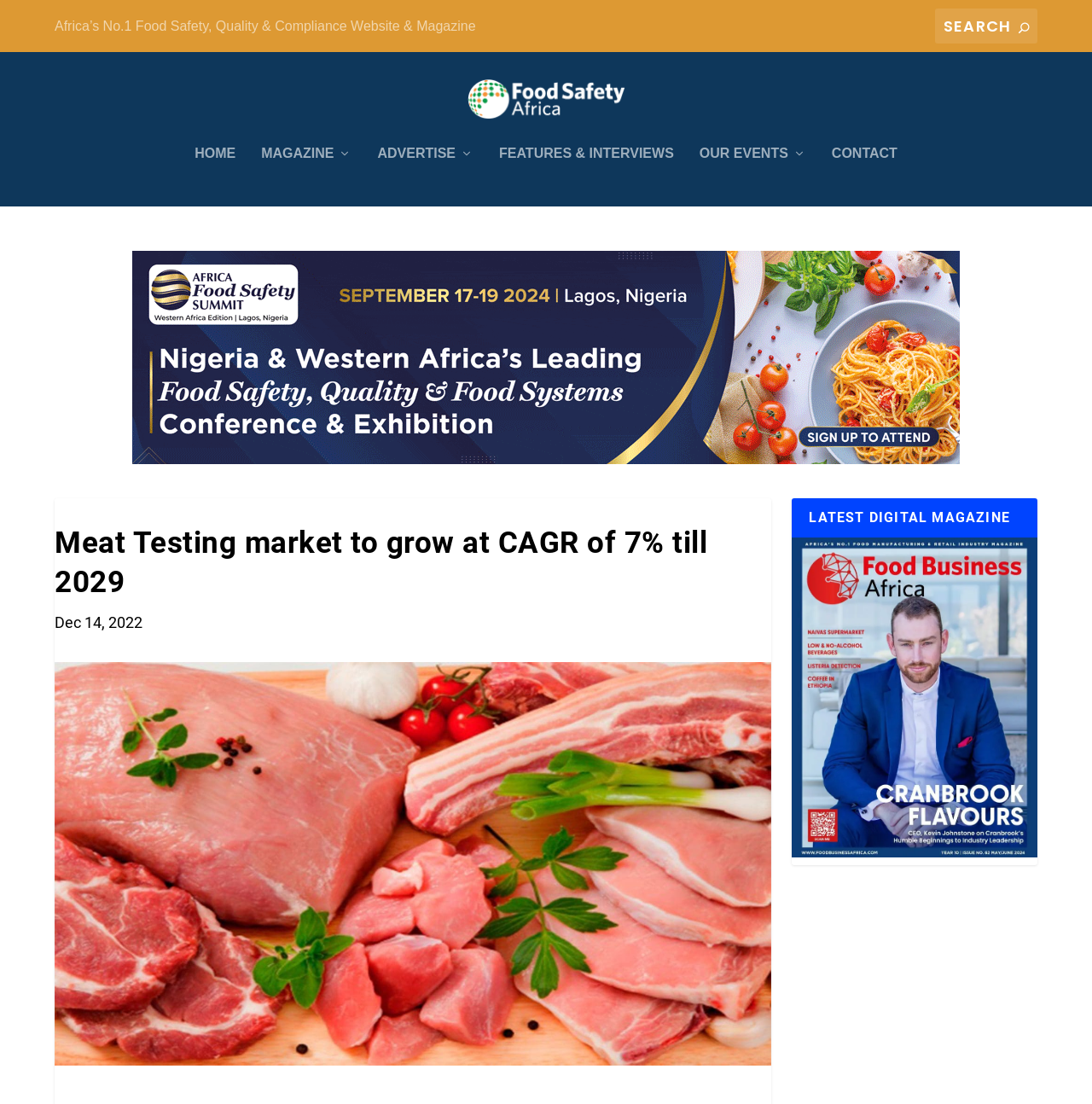Carefully observe the image and respond to the question with a detailed answer:
Are there any navigation links on the webpage?

I found several link elements with texts such as 'HOME', 'MAGAZINE', 'ADVERTISE', etc., which suggests that there are navigation links on the webpage.